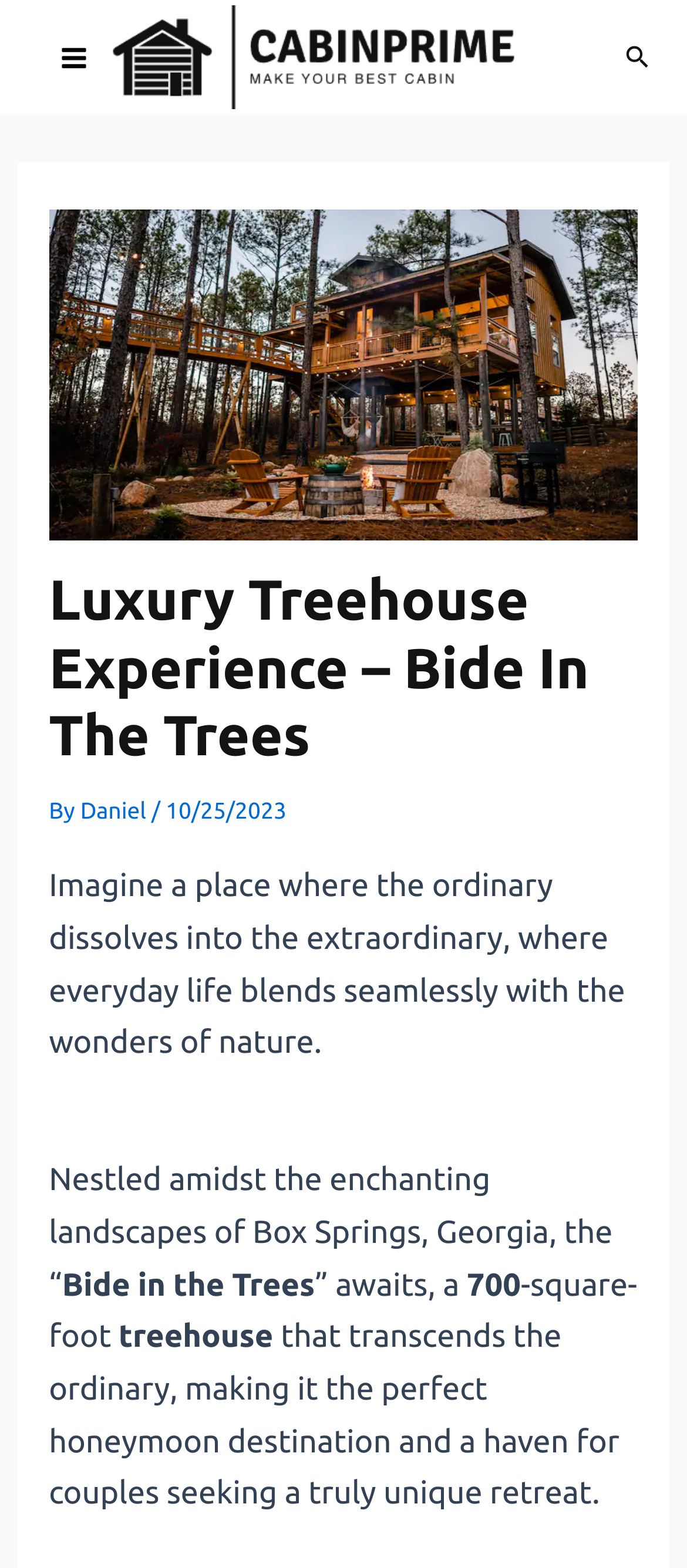Please provide a brief answer to the question using only one word or phrase: 
Who is the author of the webpage content?

Daniel